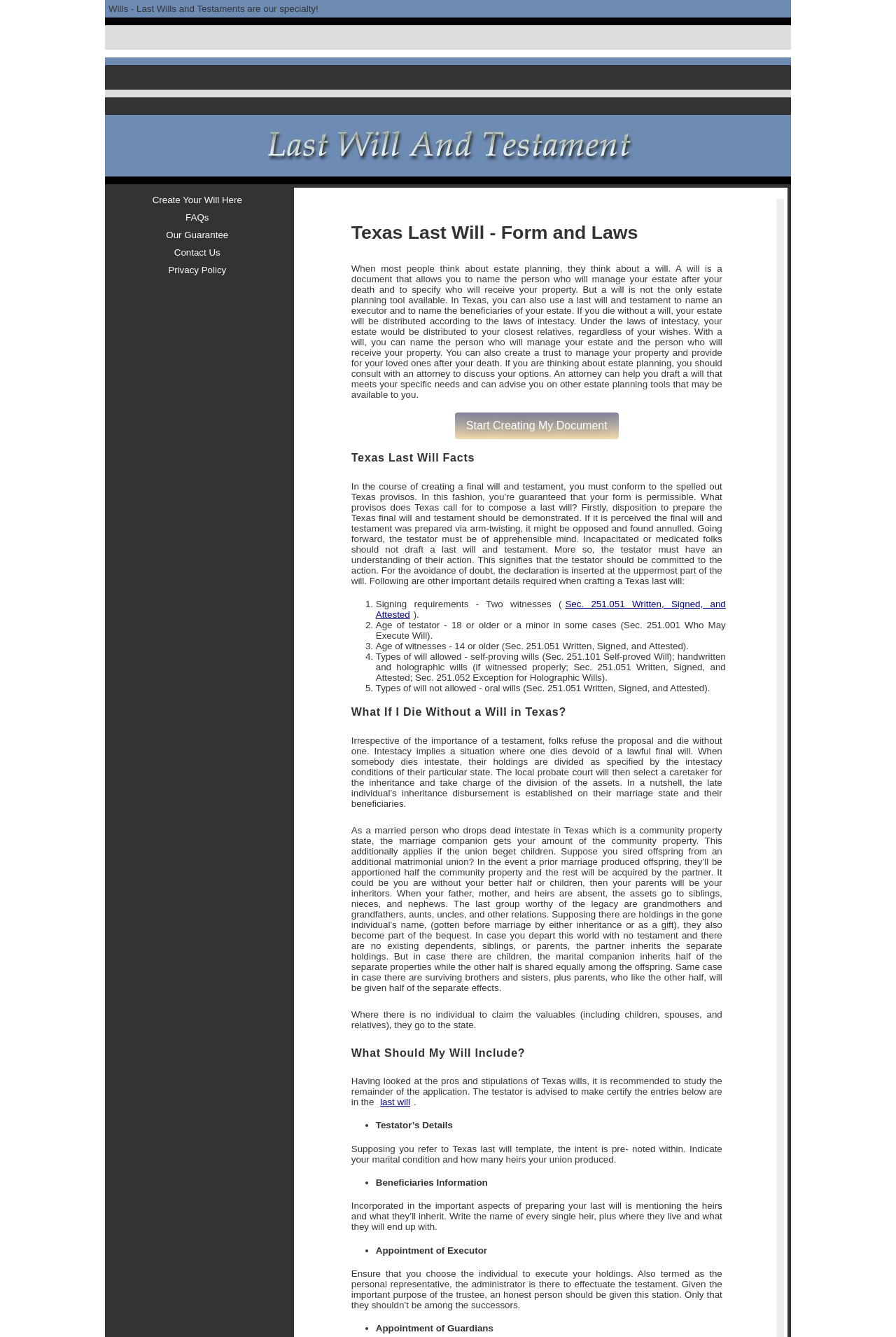What is the purpose of the 'Create Your Will Here' button?
Answer the question based on the image using a single word or a brief phrase.

To start creating a will